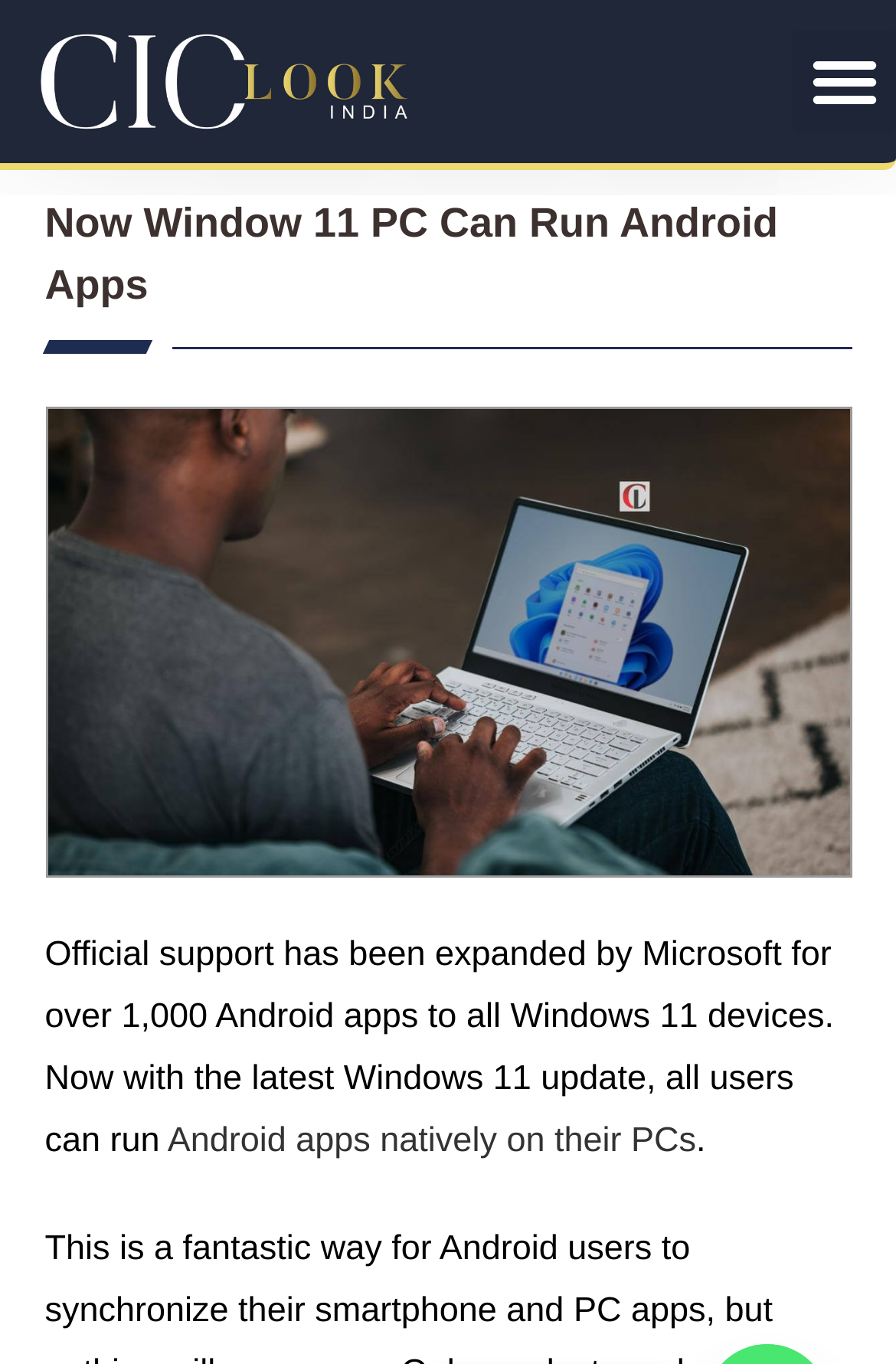How many Android apps are supported?
Craft a detailed and extensive response to the question.

The webpage states 'Official support has been expanded by Microsoft for over 1,000 Android apps to all Windows 11 devices', indicating that more than 1,000 Android apps are supported.